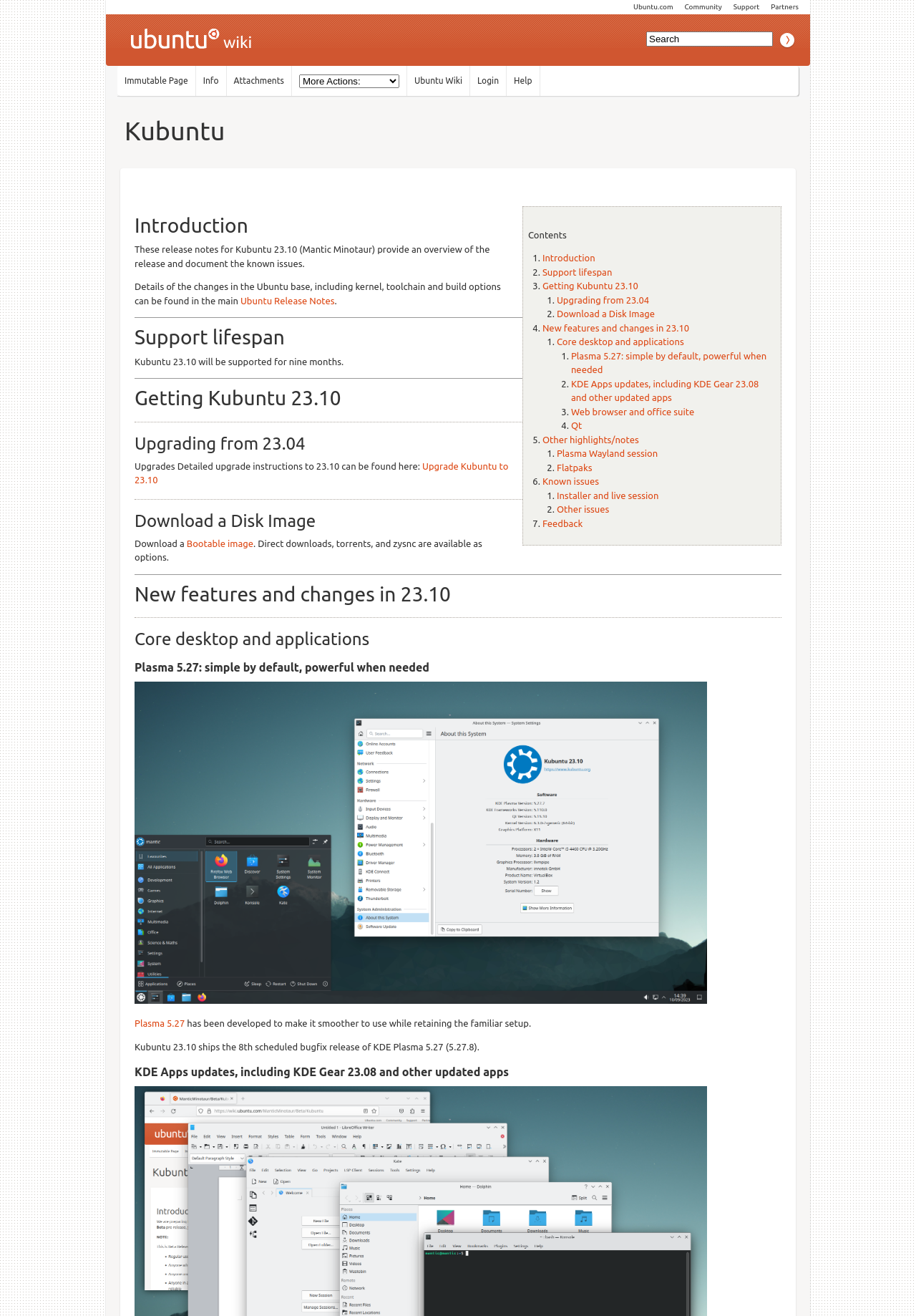Identify the bounding box coordinates of the part that should be clicked to carry out this instruction: "View Ubuntu Release Notes".

[0.262, 0.224, 0.365, 0.232]